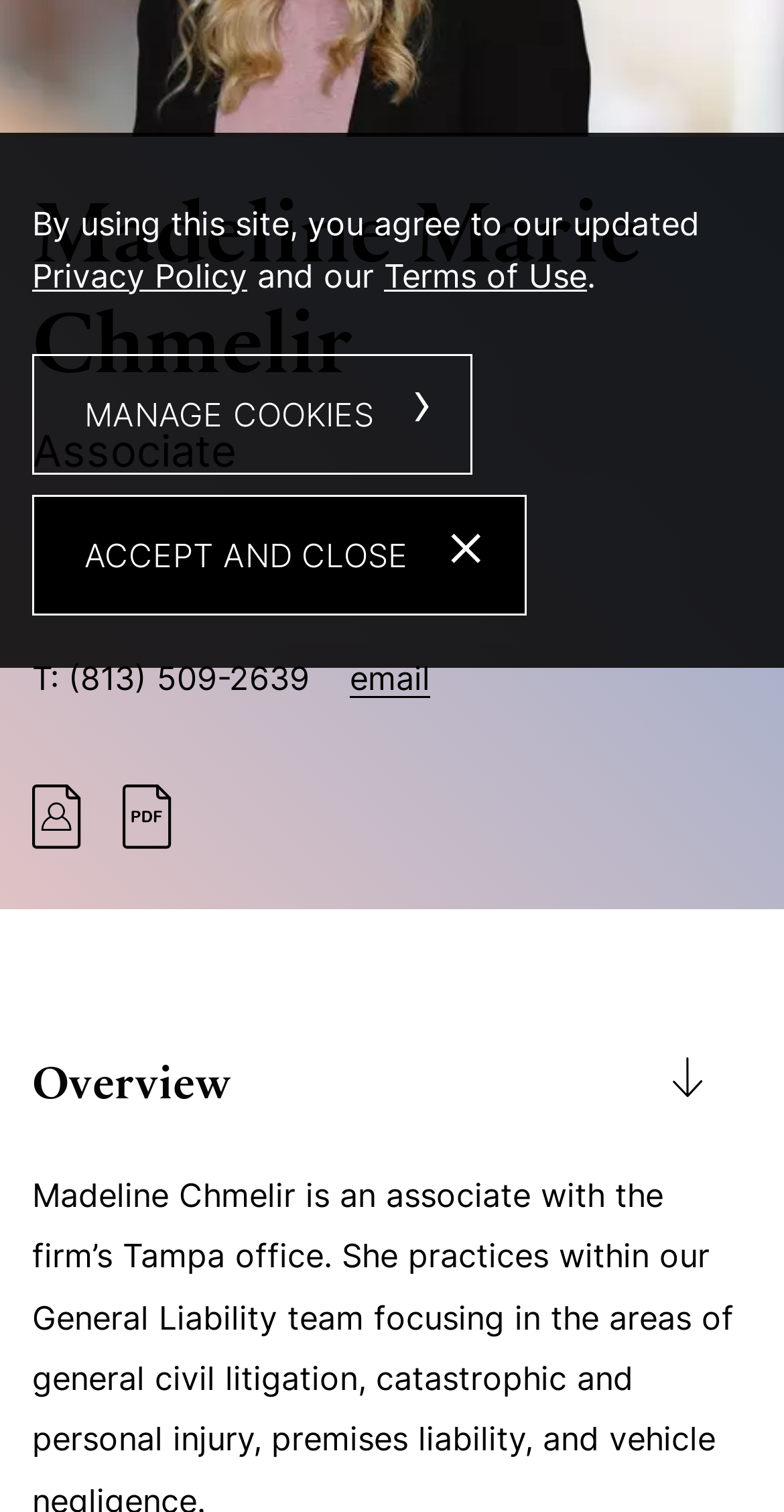Find the bounding box coordinates for the UI element whose description is: "Overview". The coordinates should be four float numbers between 0 and 1, in the format [left, top, right, bottom].

[0.041, 0.674, 0.959, 0.759]